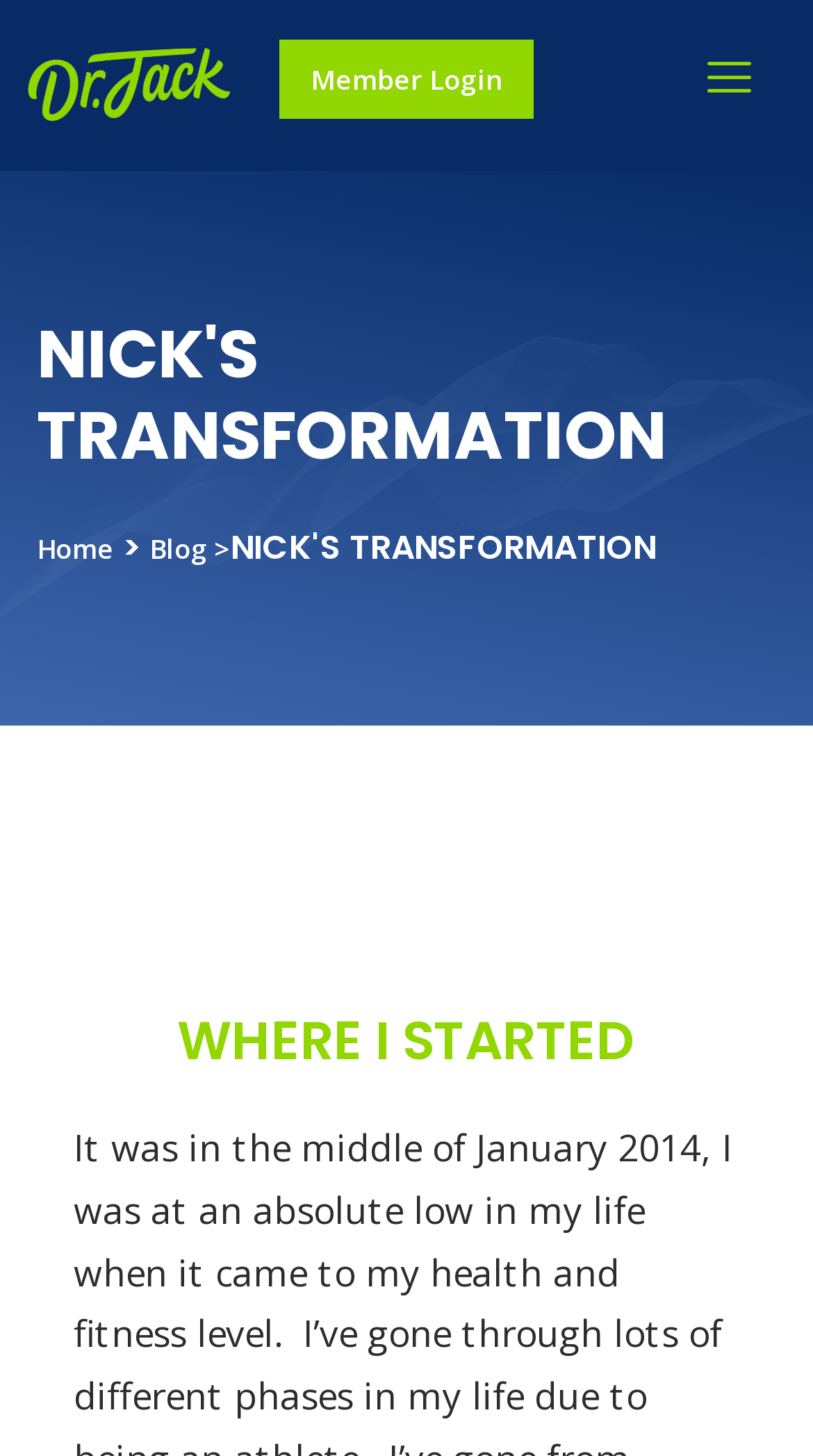Identify the bounding box coordinates for the UI element described as follows: Home. Use the format (top-left x, top-left y, bottom-right x, bottom-right y) and ensure all values are floating point numbers between 0 and 1.

[0.045, 0.364, 0.14, 0.39]